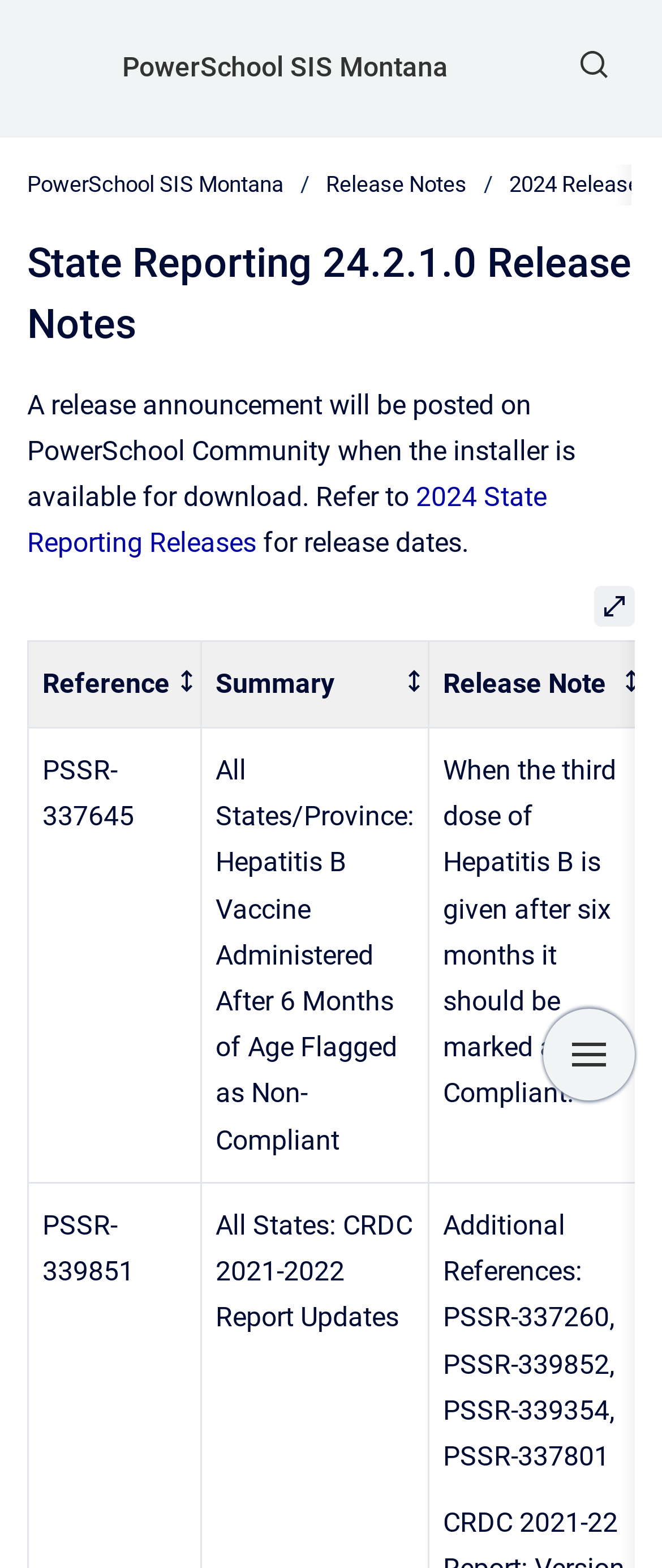What is the release note about Hepatitis B Vaccine?
Provide a one-word or short-phrase answer based on the image.

Compliance flag